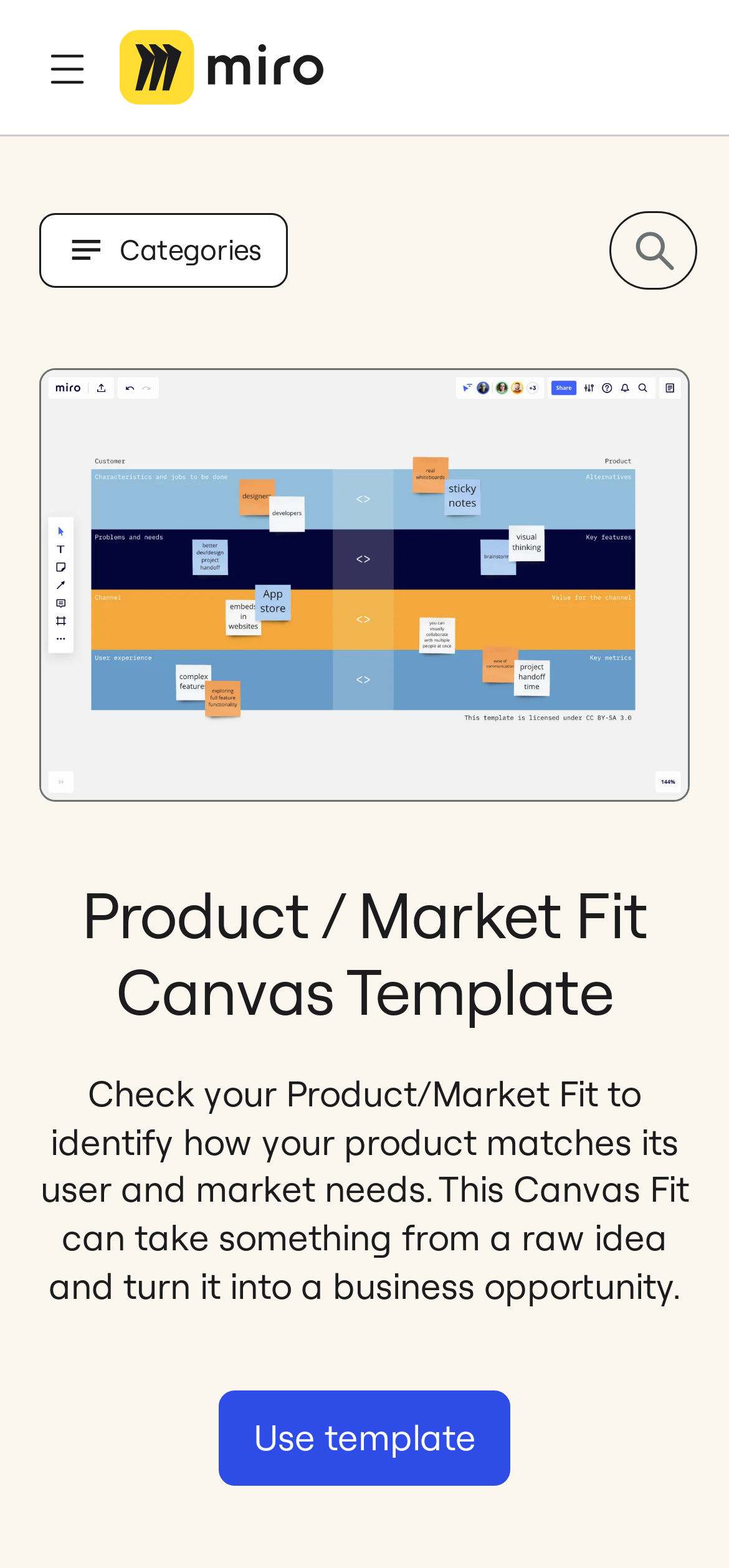Given the description Use template, predict the bounding box coordinates of the UI element. Ensure the coordinates are in the format (top-left x, top-left y, bottom-right x, bottom-right y) and all values are between 0 and 1.

[0.301, 0.887, 0.699, 0.948]